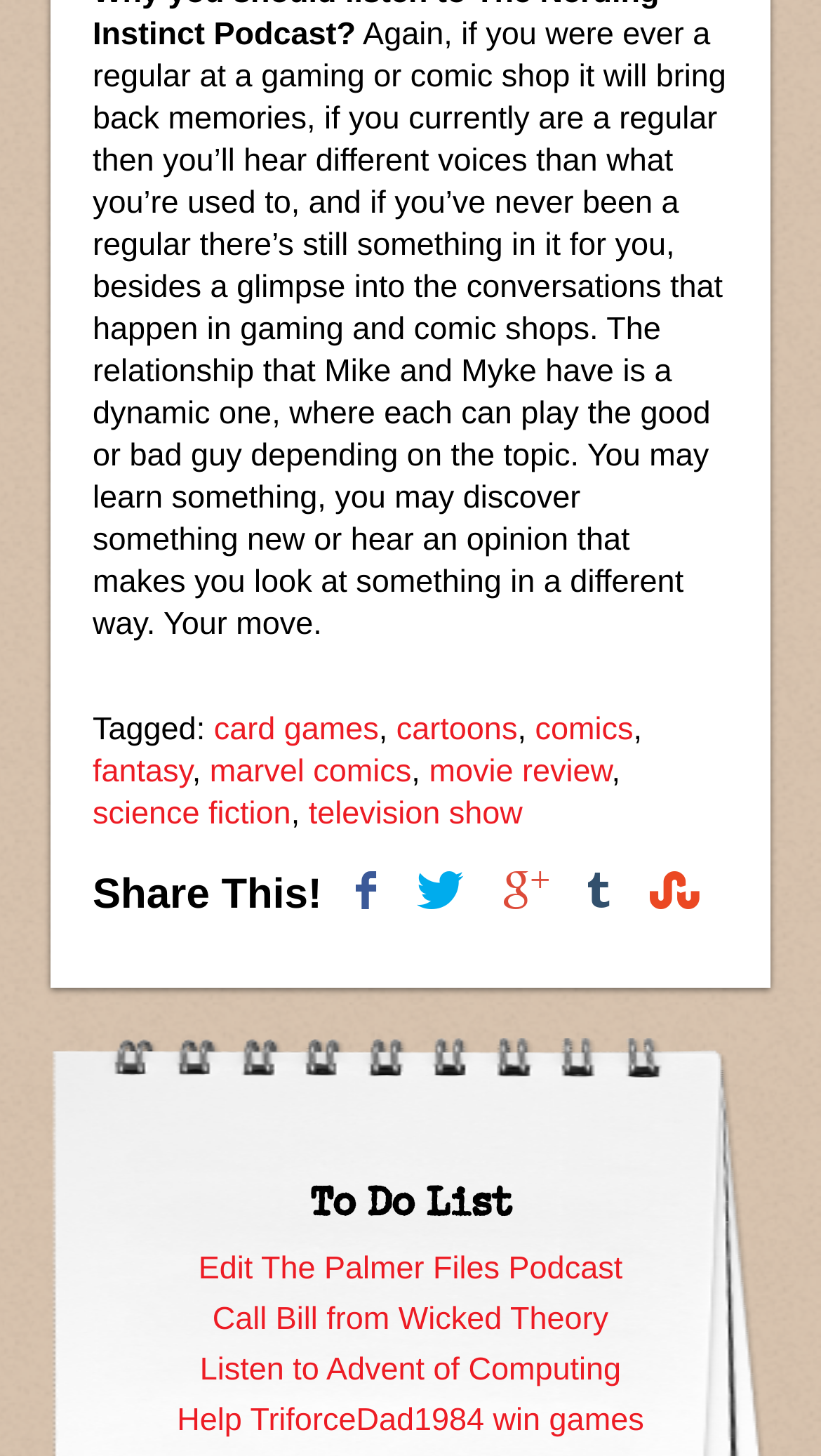Respond to the following query with just one word or a short phrase: 
What is the 'To Do List' about?

Podcast and games